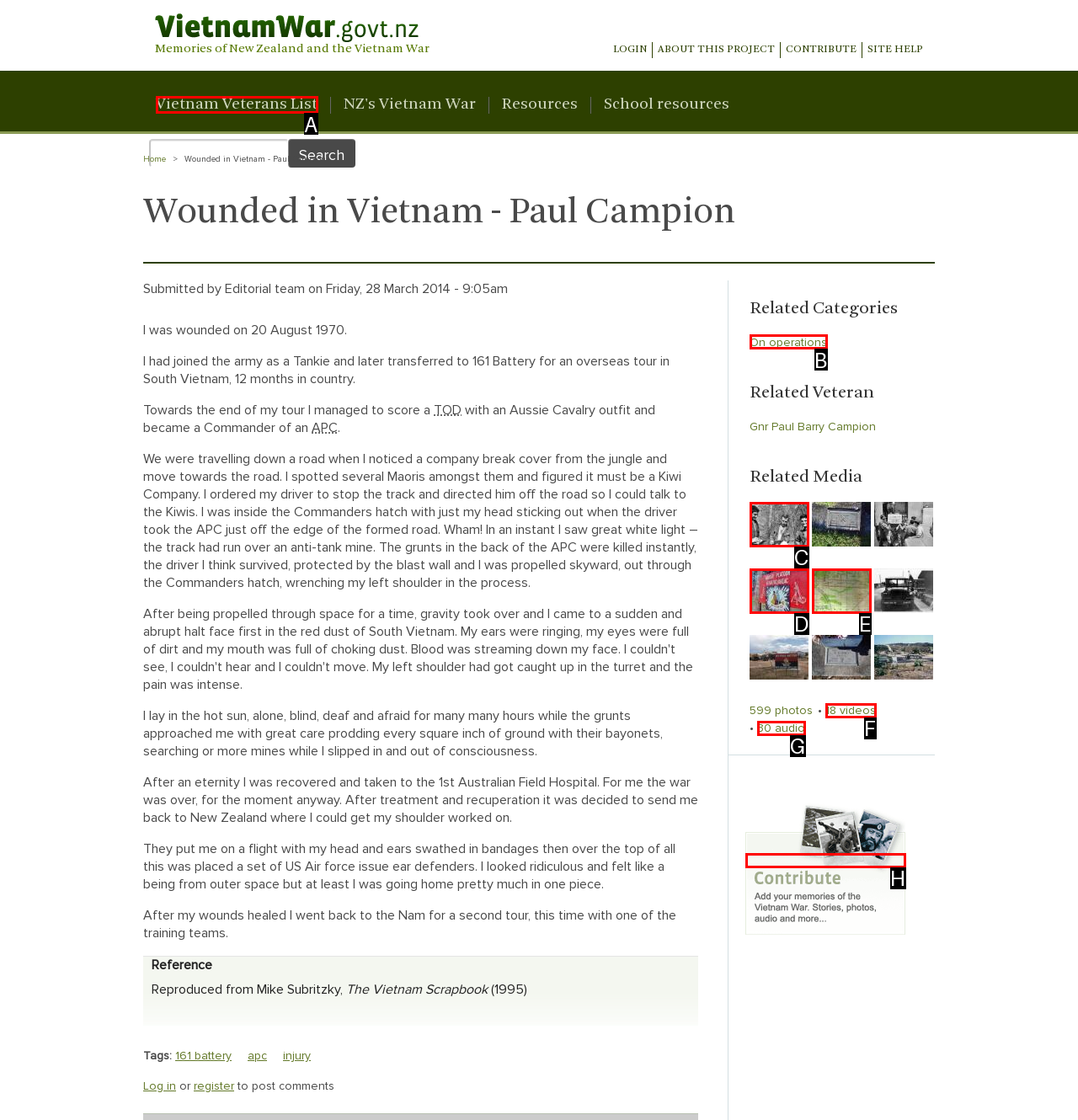Based on the description: 18 videos
Select the letter of the corresponding UI element from the choices provided.

F